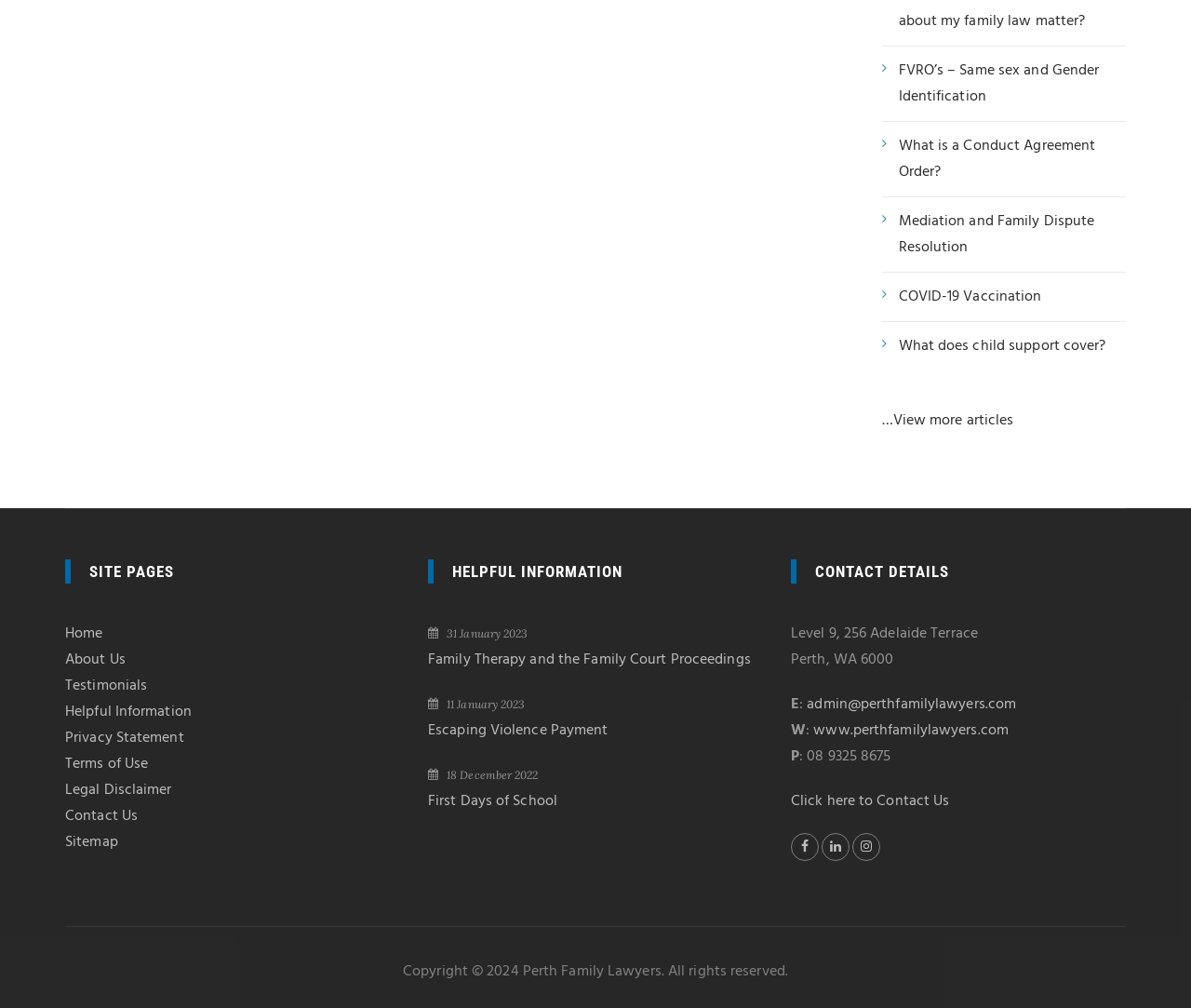Please determine the bounding box coordinates of the element to click in order to execute the following instruction: "View more articles". The coordinates should be four float numbers between 0 and 1, specified as [left, top, right, bottom].

[0.777, 0.405, 0.851, 0.429]